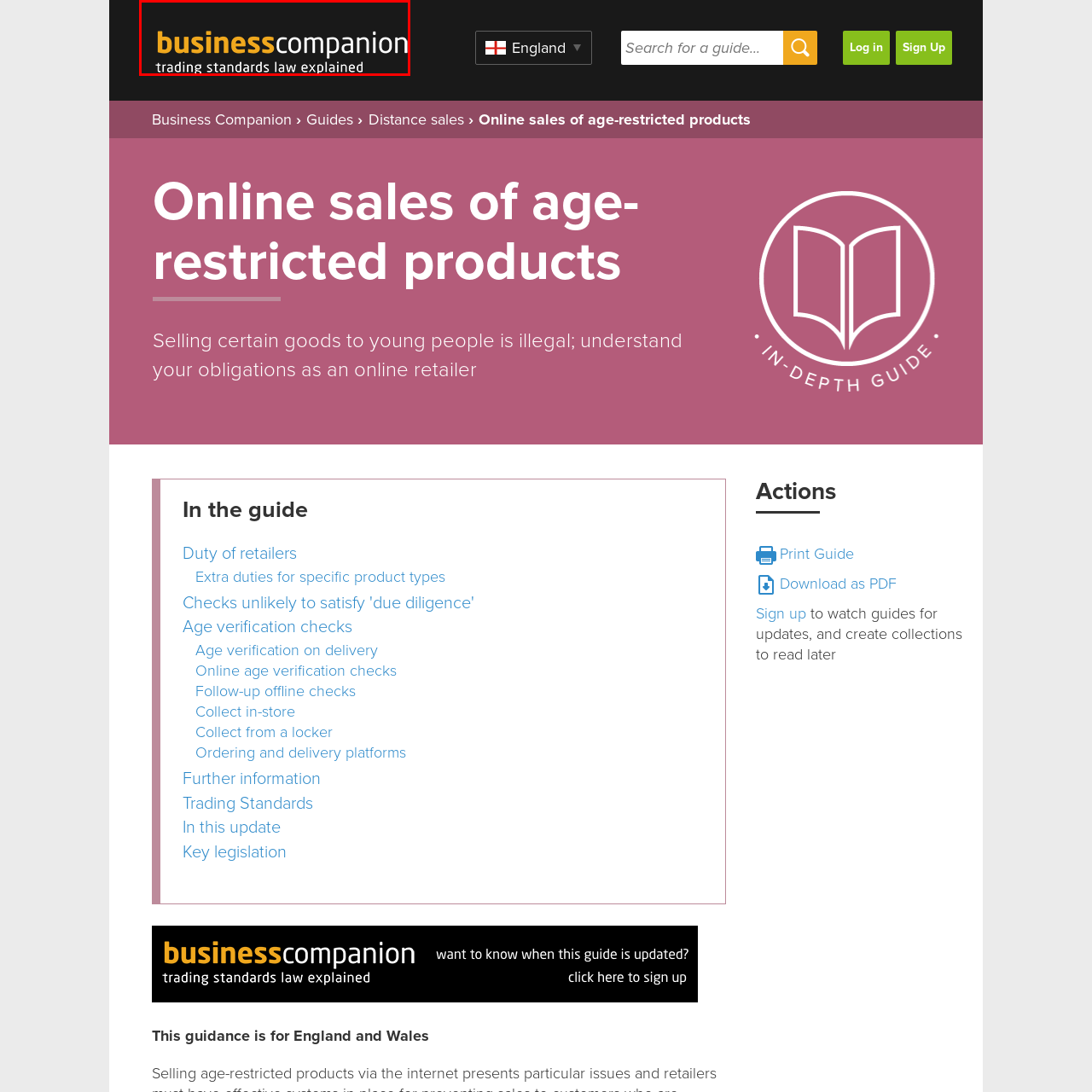Please review the portion of the image contained within the red boundary and provide a detailed answer to the subsequent question, referencing the image: What is the purpose of the 'Business Companion' platform?

The tagline 'trading standards law explained' written below the logo in a clean, white font against a dark background suggests that the 'Business Companion' platform aims to provide informative guidance on trading standards law, emphasizing its purpose as a resource for individuals and businesses seeking clarity on regulatory practices.